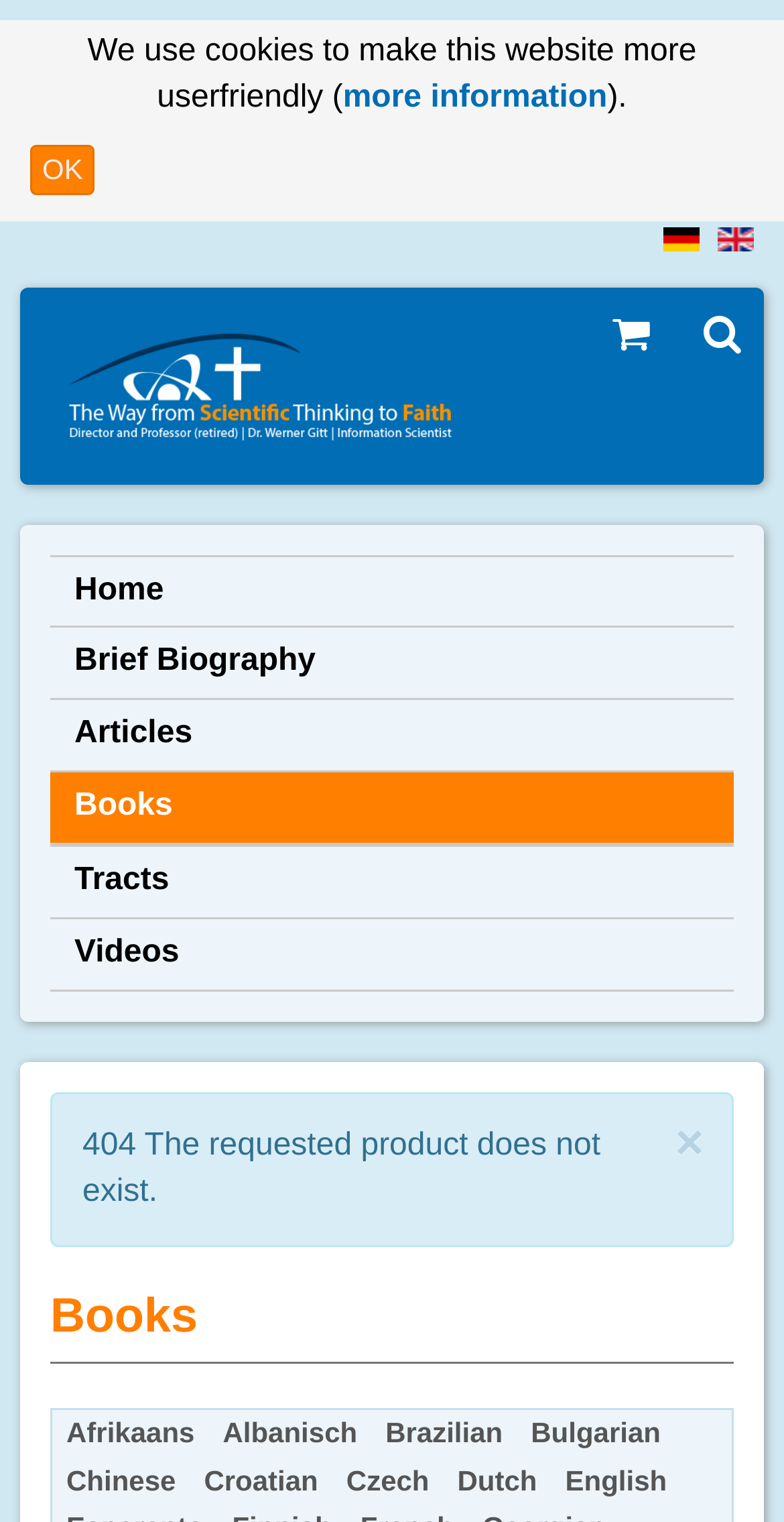Please locate the bounding box coordinates for the element that should be clicked to achieve the following instruction: "go to the Home page". Ensure the coordinates are given as four float numbers between 0 and 1, i.e., [left, top, right, bottom].

[0.064, 0.364, 0.936, 0.412]